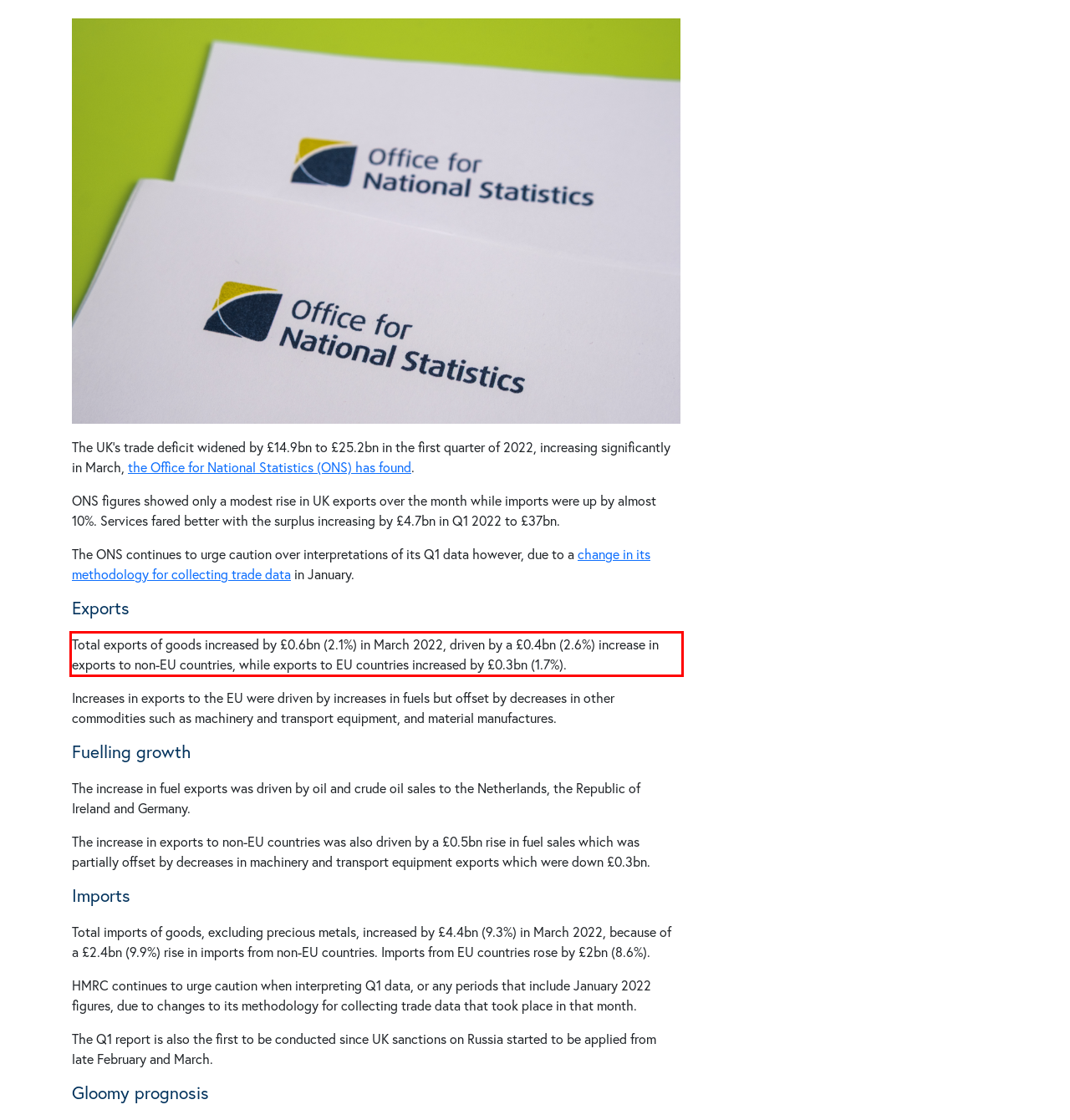Given a webpage screenshot, identify the text inside the red bounding box using OCR and extract it.

Total exports of goods increased by £0.6bn (2.1%) in March 2022, driven by a £0.4bn (2.6%) increase in exports to non-EU countries, while exports to EU countries increased by £0.3bn (1.7%).